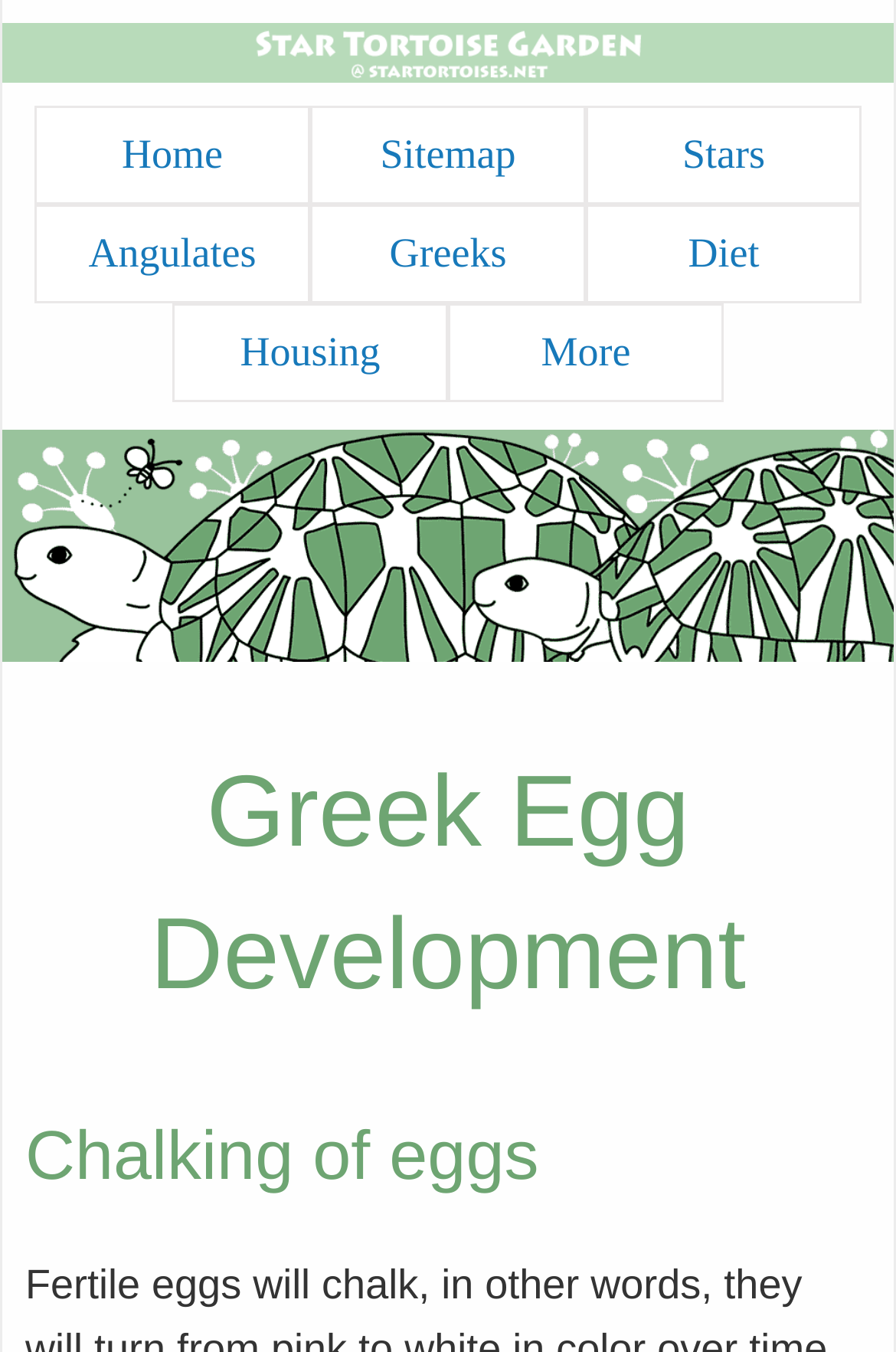Can you specify the bounding box coordinates for the region that should be clicked to fulfill this instruction: "click the Home link".

[0.038, 0.078, 0.346, 0.151]